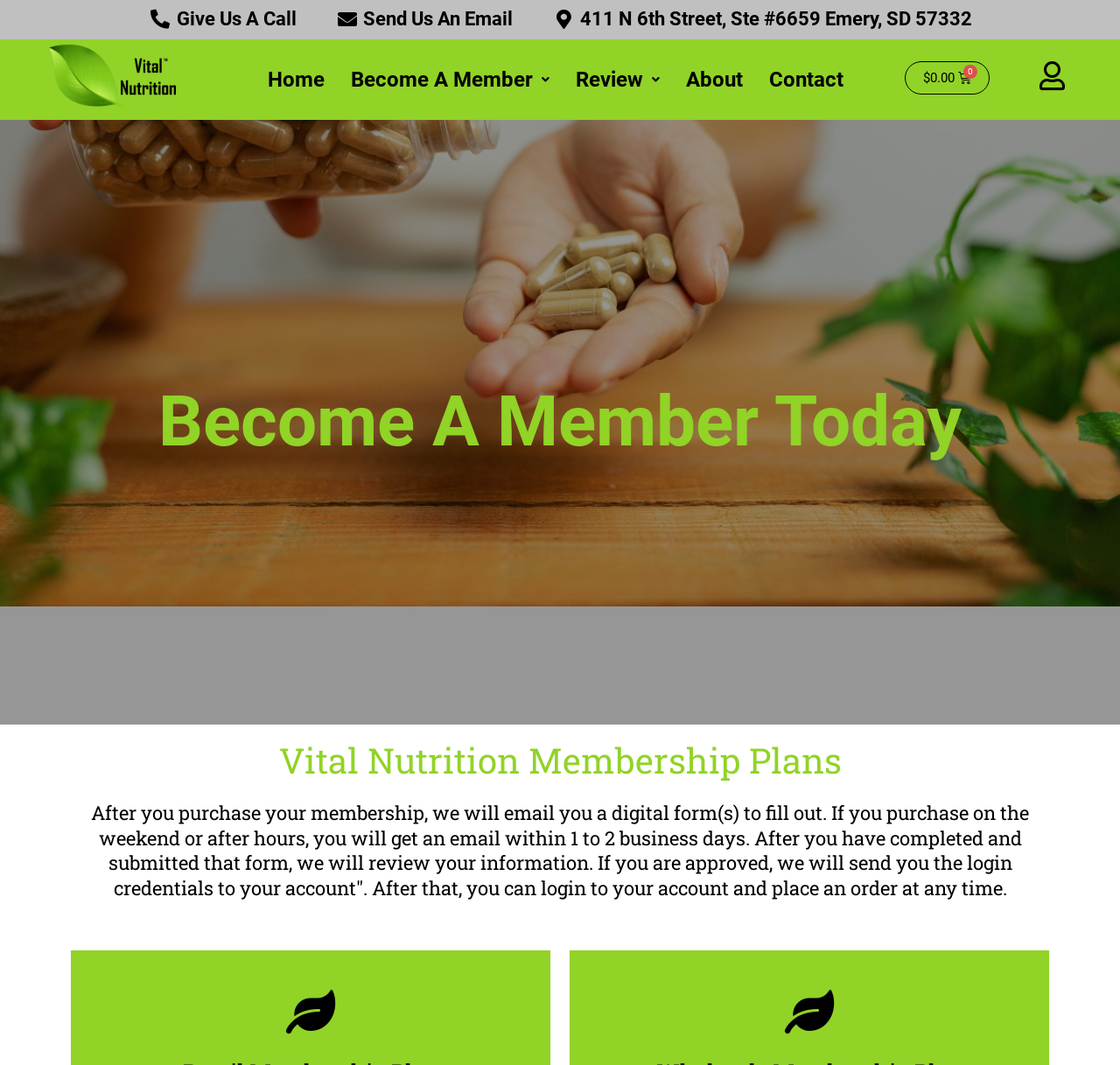What is the current total in the cart?
Respond to the question with a well-detailed and thorough answer.

I looked at the link element with the text '$0.00 0  Cart' and found that the current total in the cart is zero dollars.